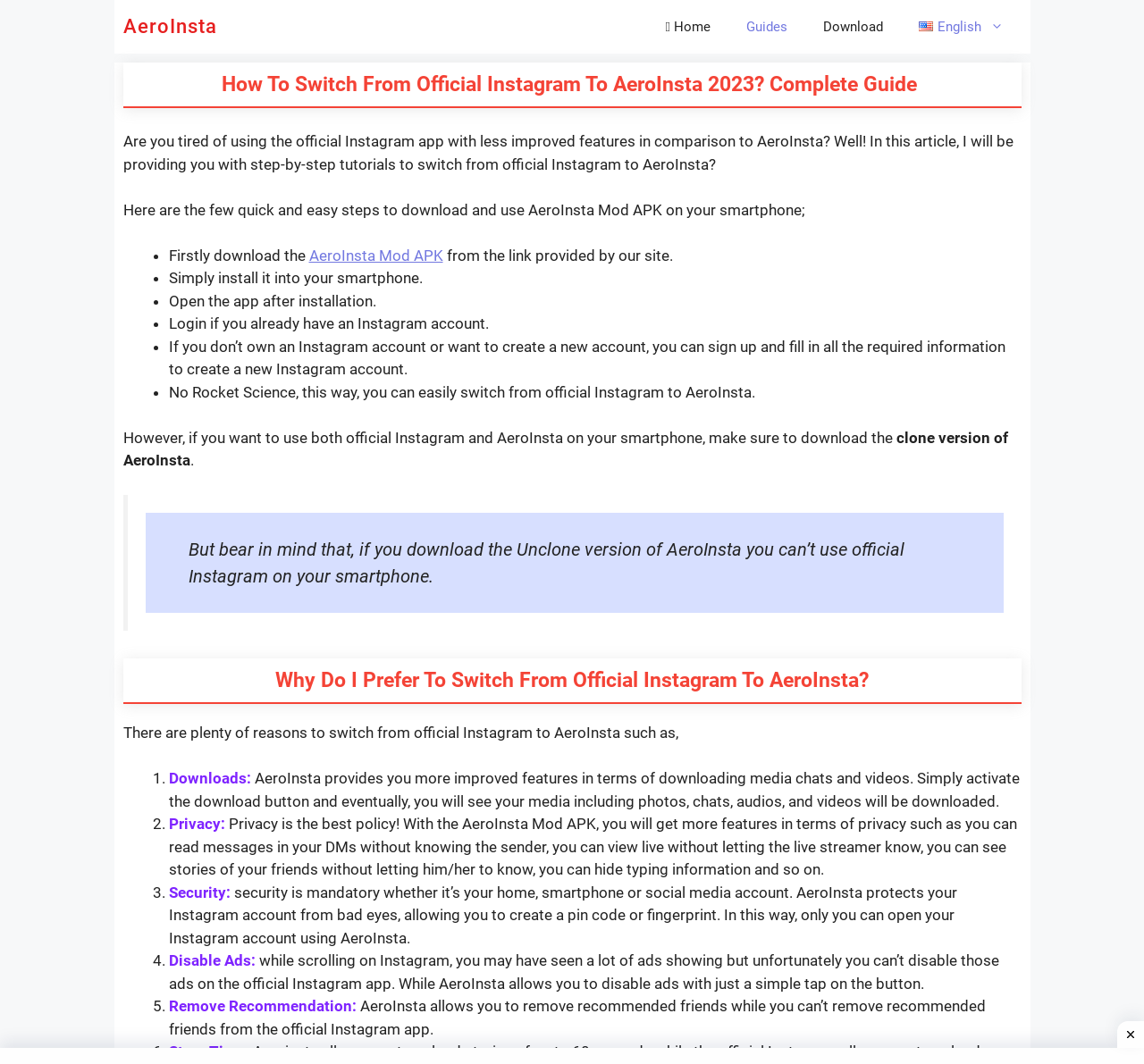Examine the image carefully and respond to the question with a detailed answer: 
What are the features of AeroInsta?

AeroInsta provides features such as downloading media chats and videos, enhanced privacy, security, disabling ads, removing recommended friends, and more, which are not available on the official Instagram app.